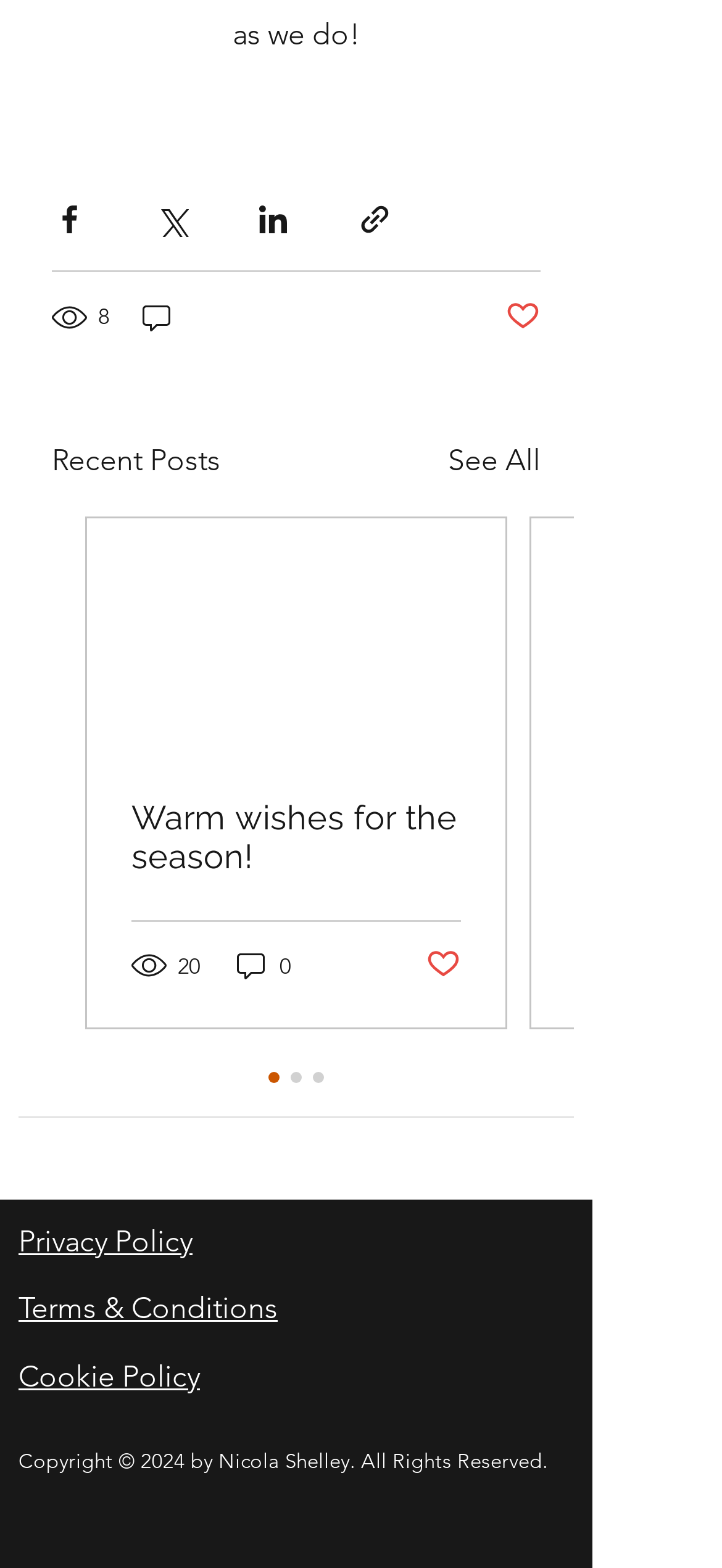What is the number of views for the first post?
Using the screenshot, give a one-word or short phrase answer.

8 views